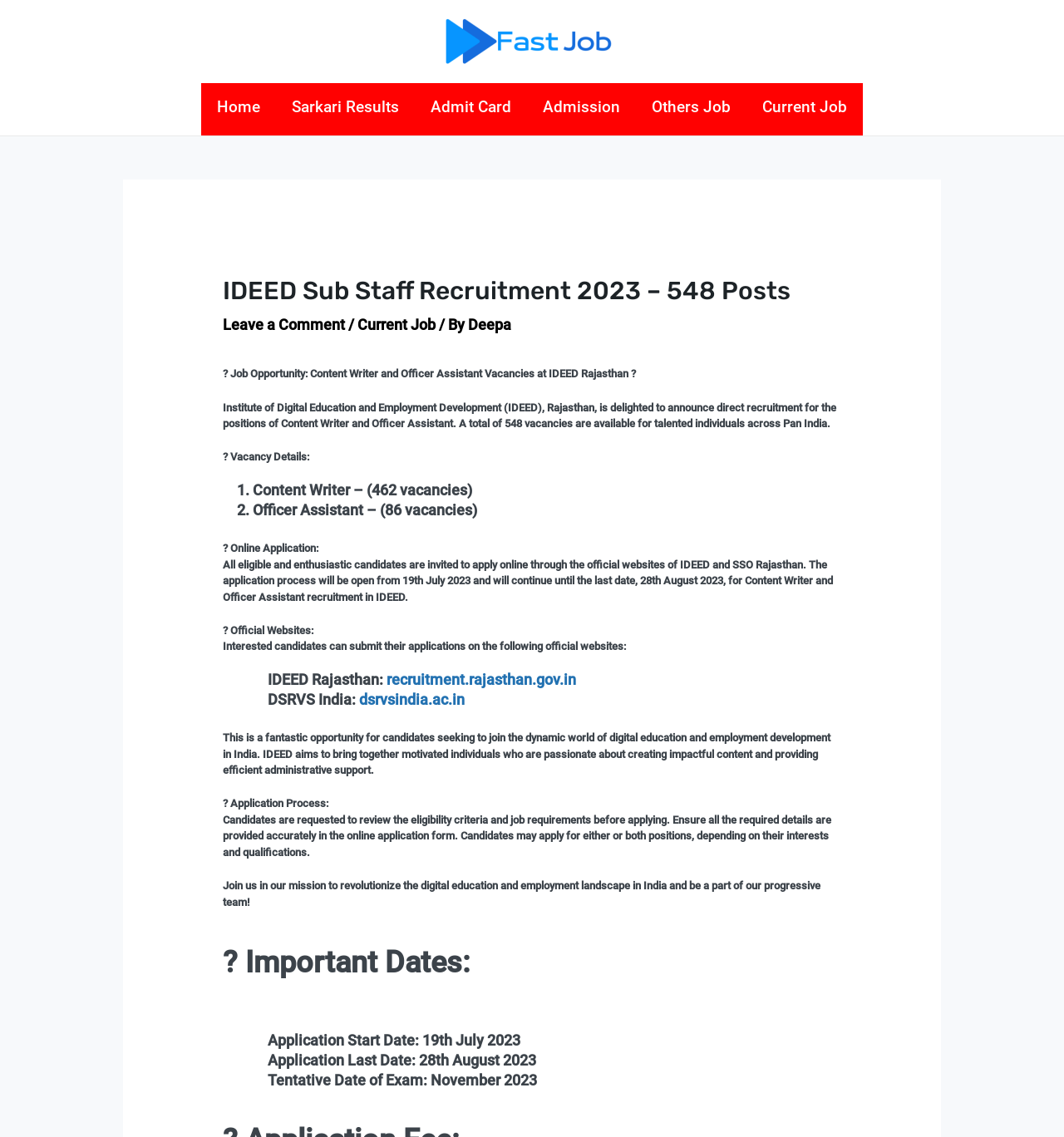Provide a one-word or one-phrase answer to the question:
What is the last date to apply for IDEED Sub Staff Recruitment?

28th August 2023